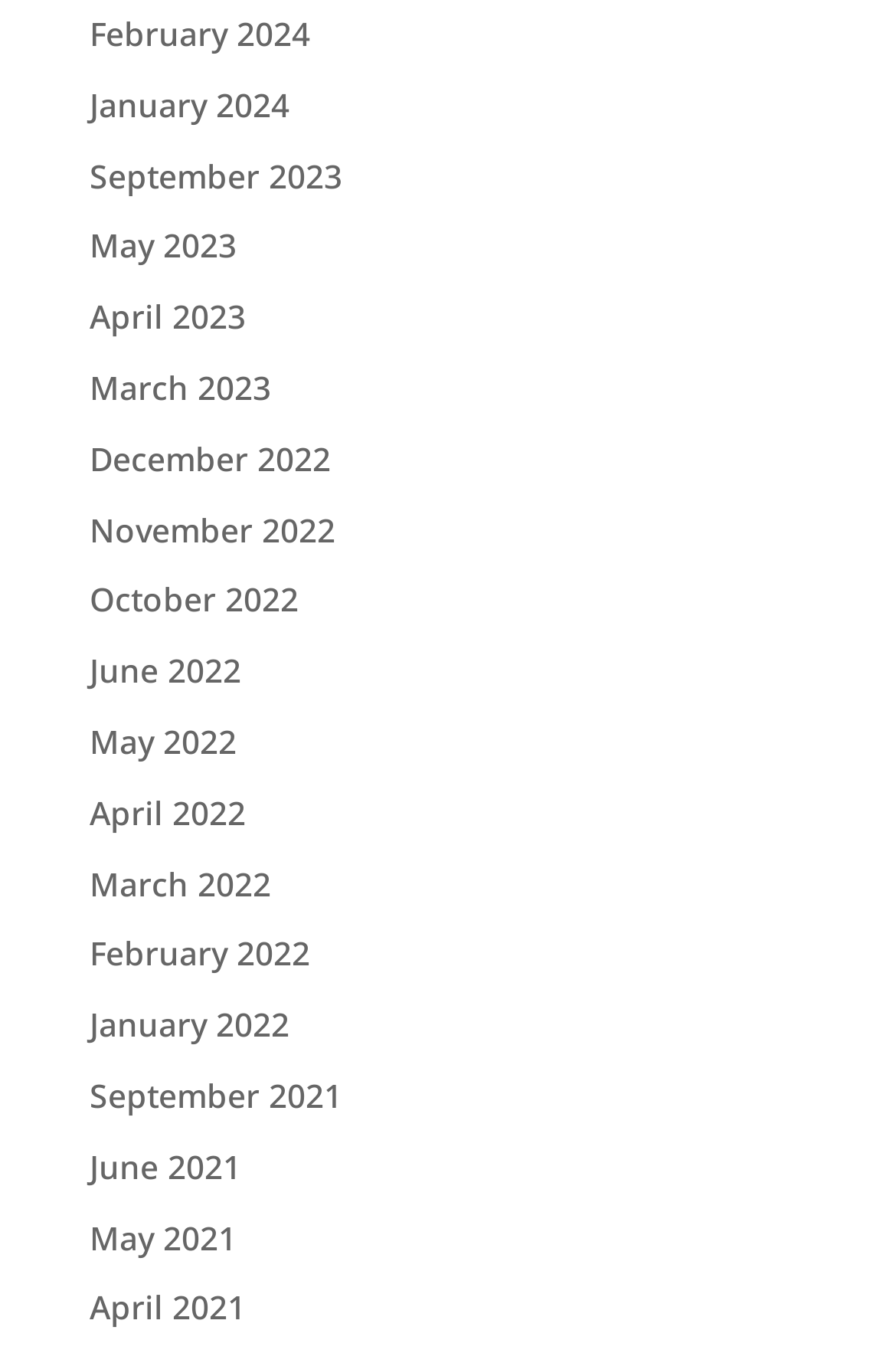Please specify the bounding box coordinates of the region to click in order to perform the following instruction: "Open navigation menu".

None